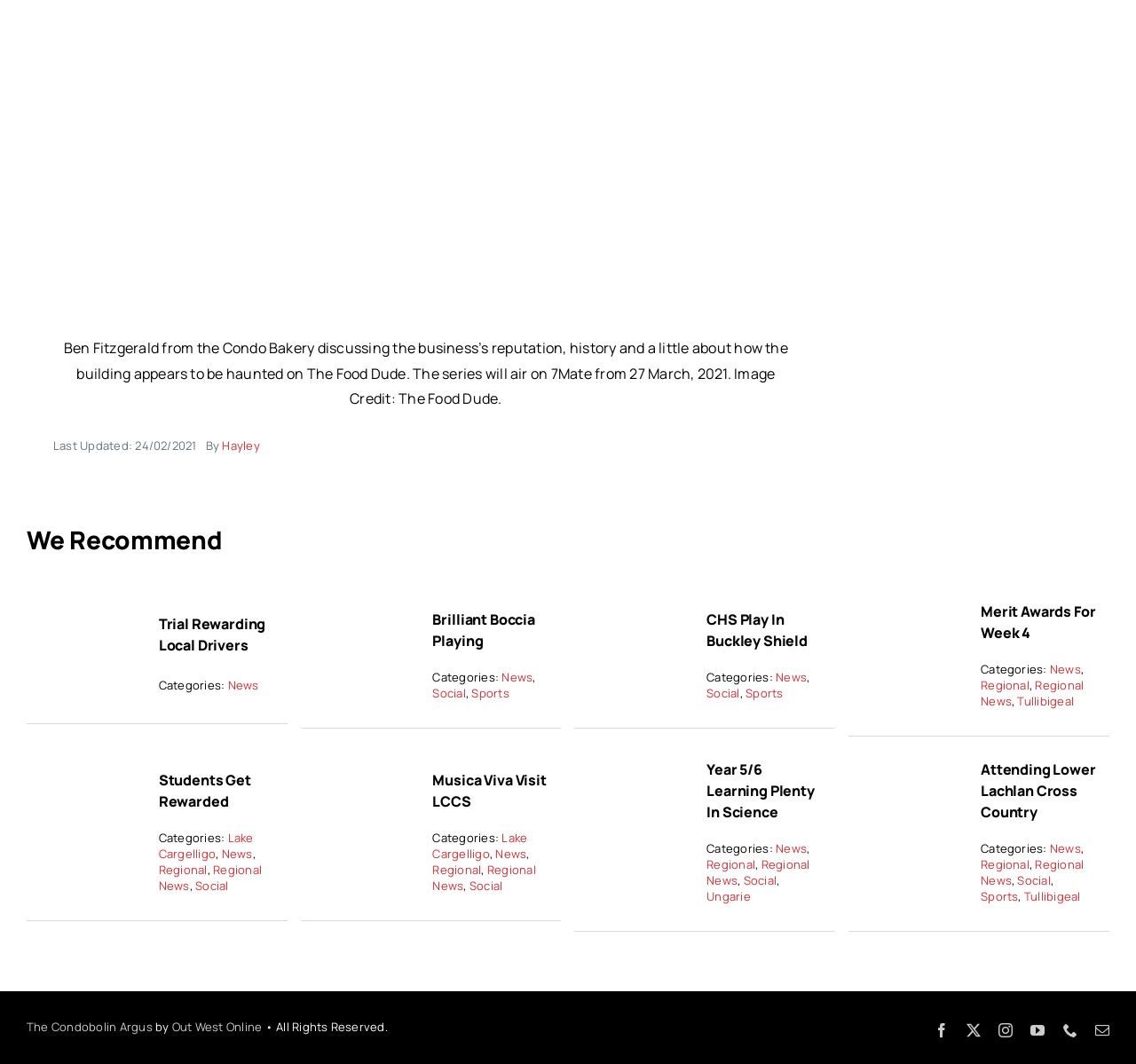Refer to the image and offer a detailed explanation in response to the question: What categories does the article 'Trial Rewarding Local Drivers' belong to?

The article 'Trial Rewarding Local Drivers' has a 'Categories:' section below it, which lists 'News' as one of its categories.